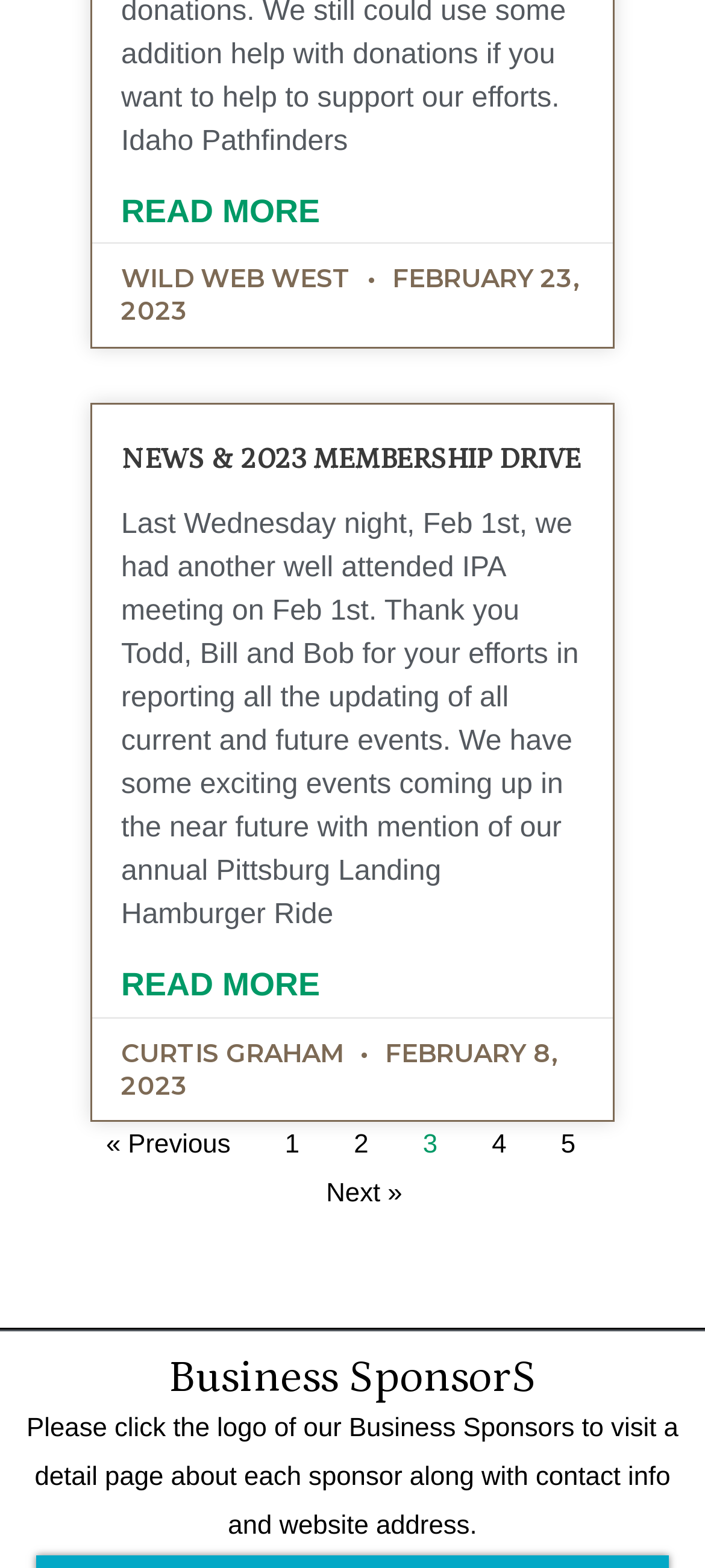How many pages are there in the pagination?
Using the information from the image, give a concise answer in one word or a short phrase.

5